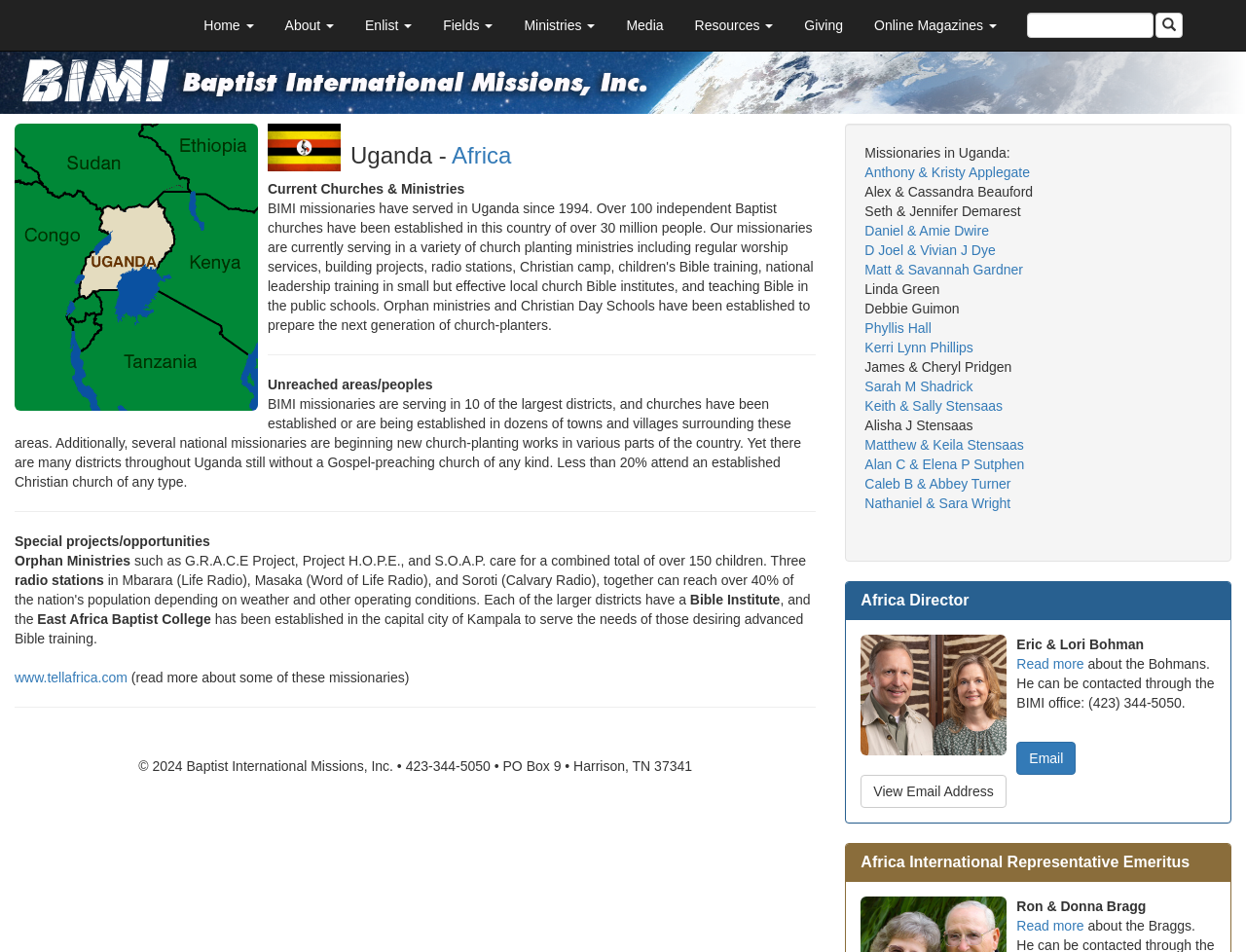Identify the bounding box coordinates of the area you need to click to perform the following instruction: "Click the Online Magazines link".

[0.689, 0.0, 0.812, 0.053]